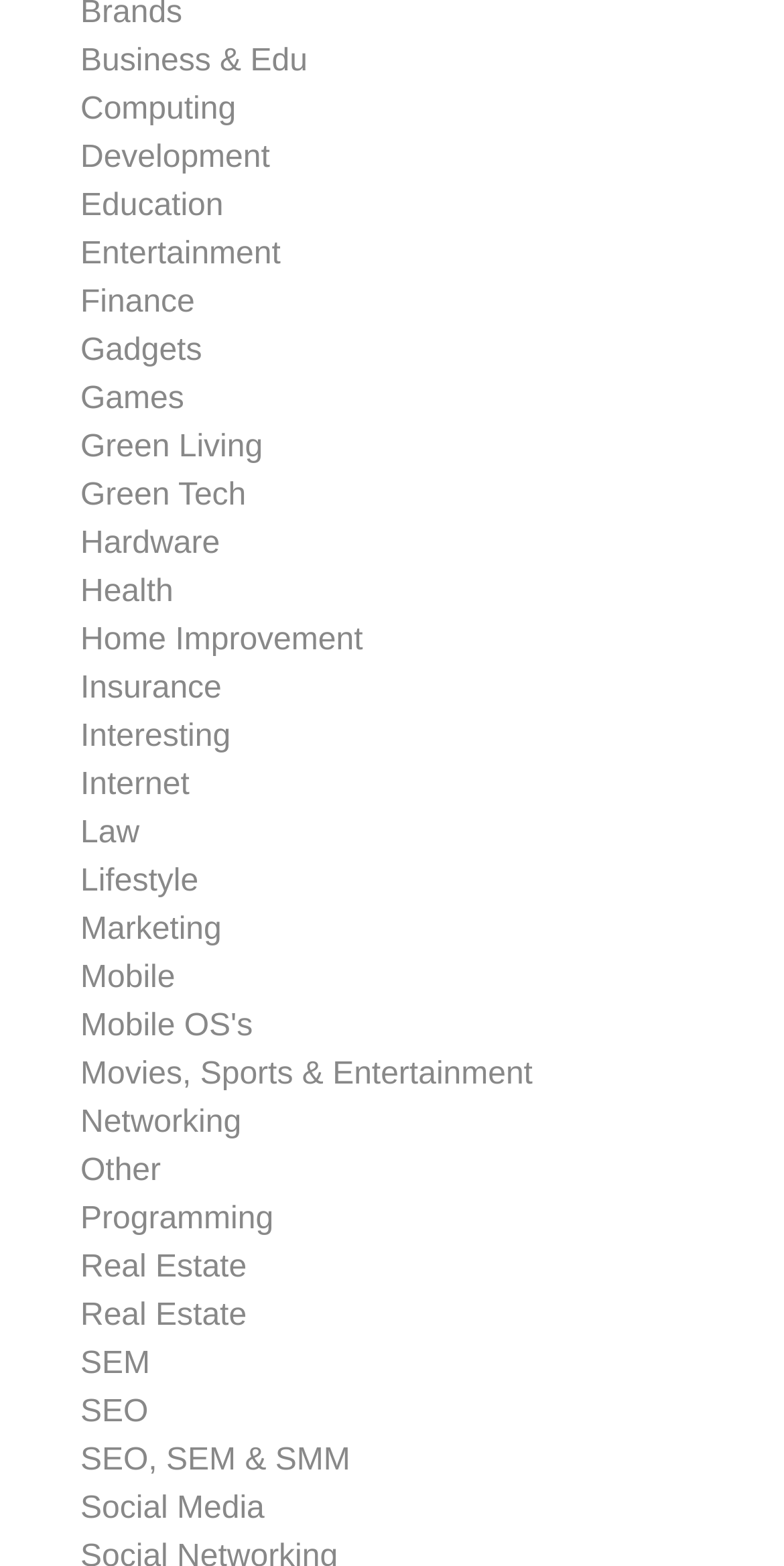Please identify the bounding box coordinates of the element on the webpage that should be clicked to follow this instruction: "Learn about Mobile OS's". The bounding box coordinates should be given as four float numbers between 0 and 1, formatted as [left, top, right, bottom].

[0.103, 0.644, 0.322, 0.666]